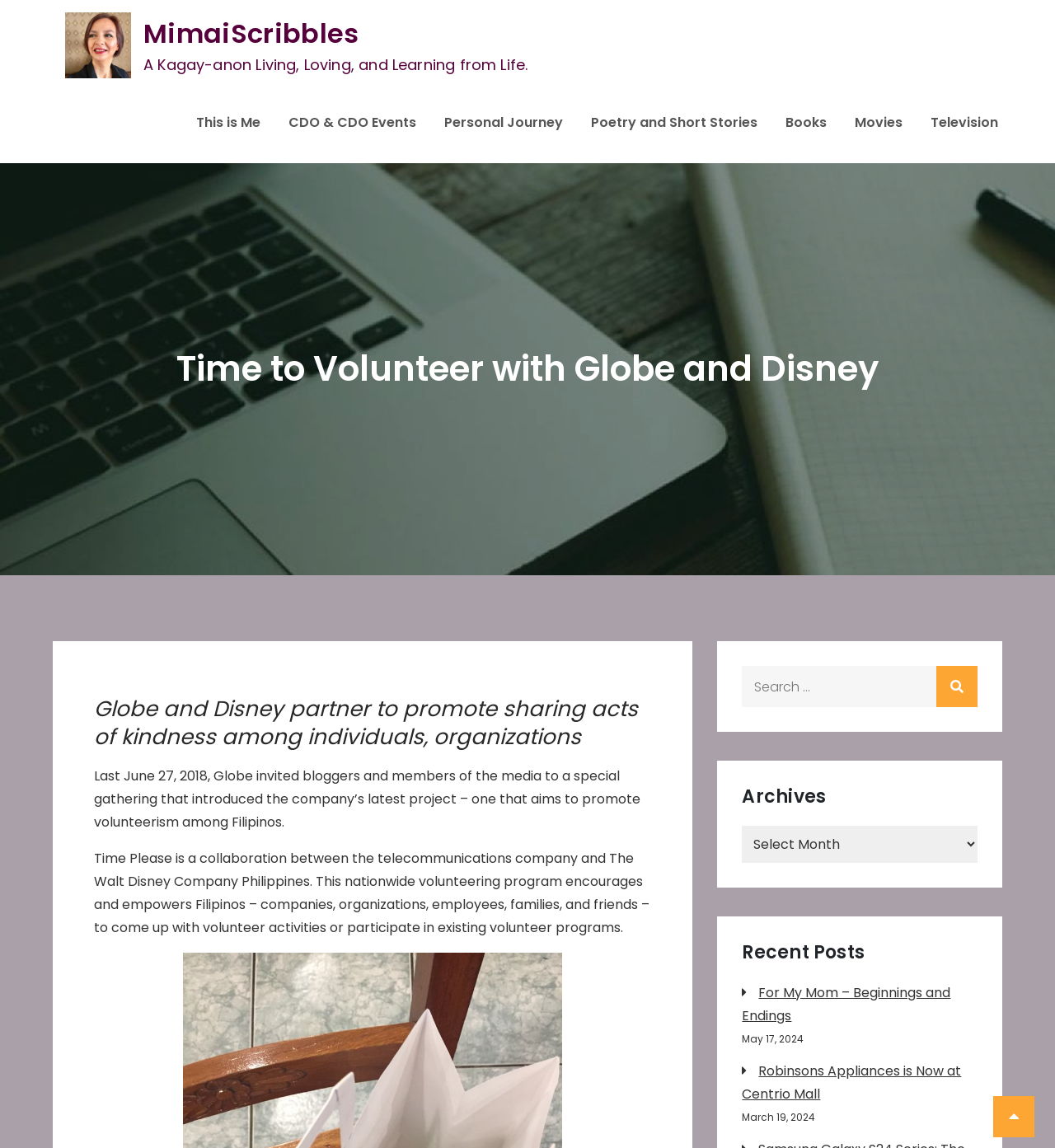What is the name of the company that partnered with Disney for the 'Time Please' program?
Answer the question with as much detail as you can, using the image as a reference.

The name of the company that partnered with Disney for the 'Time Please' program can be found in the paragraph that describes the program, which states that it is a collaboration between Globe and The Walt Disney Company Philippines.